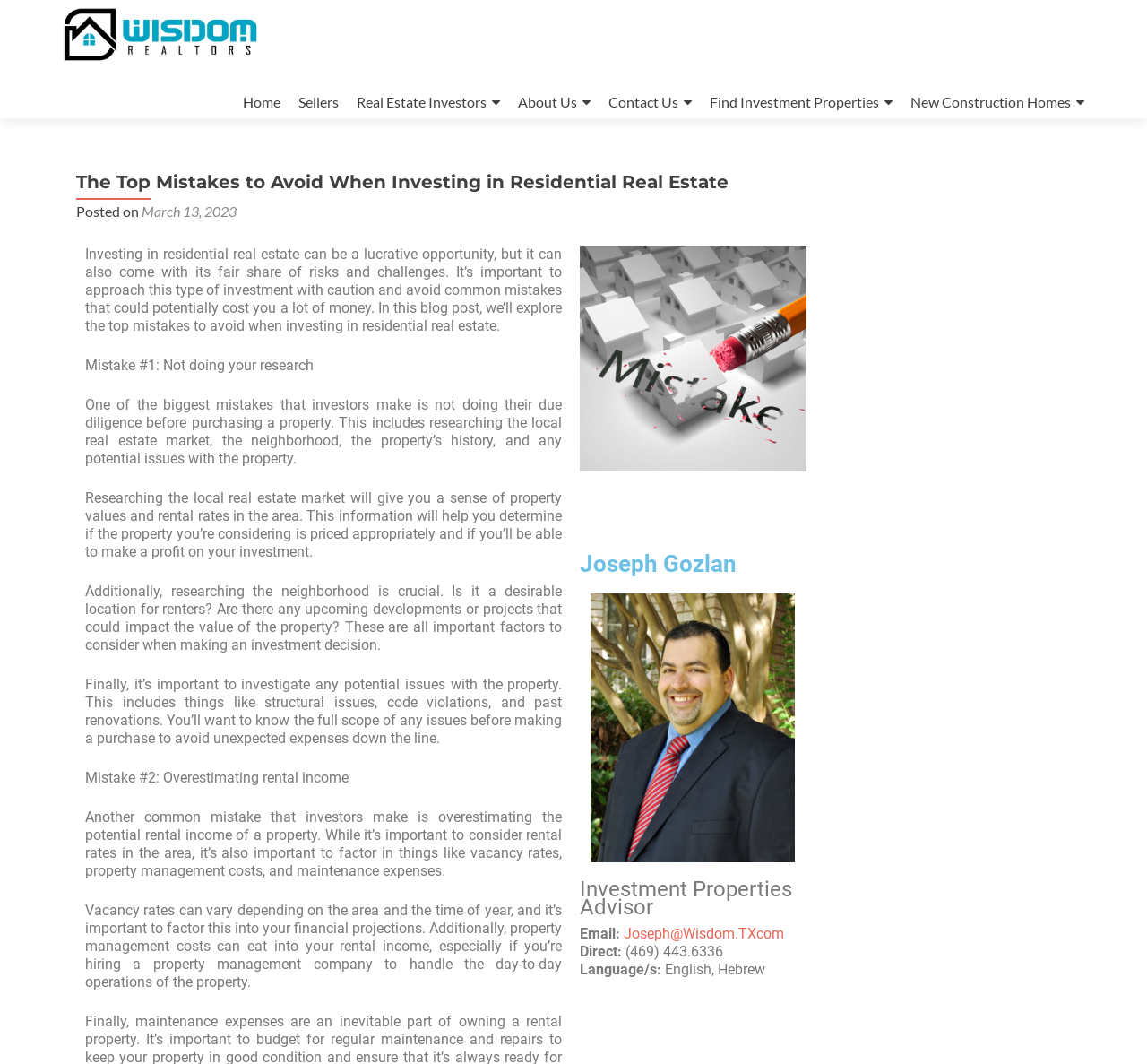Indicate the bounding box coordinates of the element that must be clicked to execute the instruction: "Learn more about Wisdom REALTORS!". The coordinates should be given as four float numbers between 0 and 1, i.e., [left, top, right, bottom].

[0.055, 0.022, 0.226, 0.04]